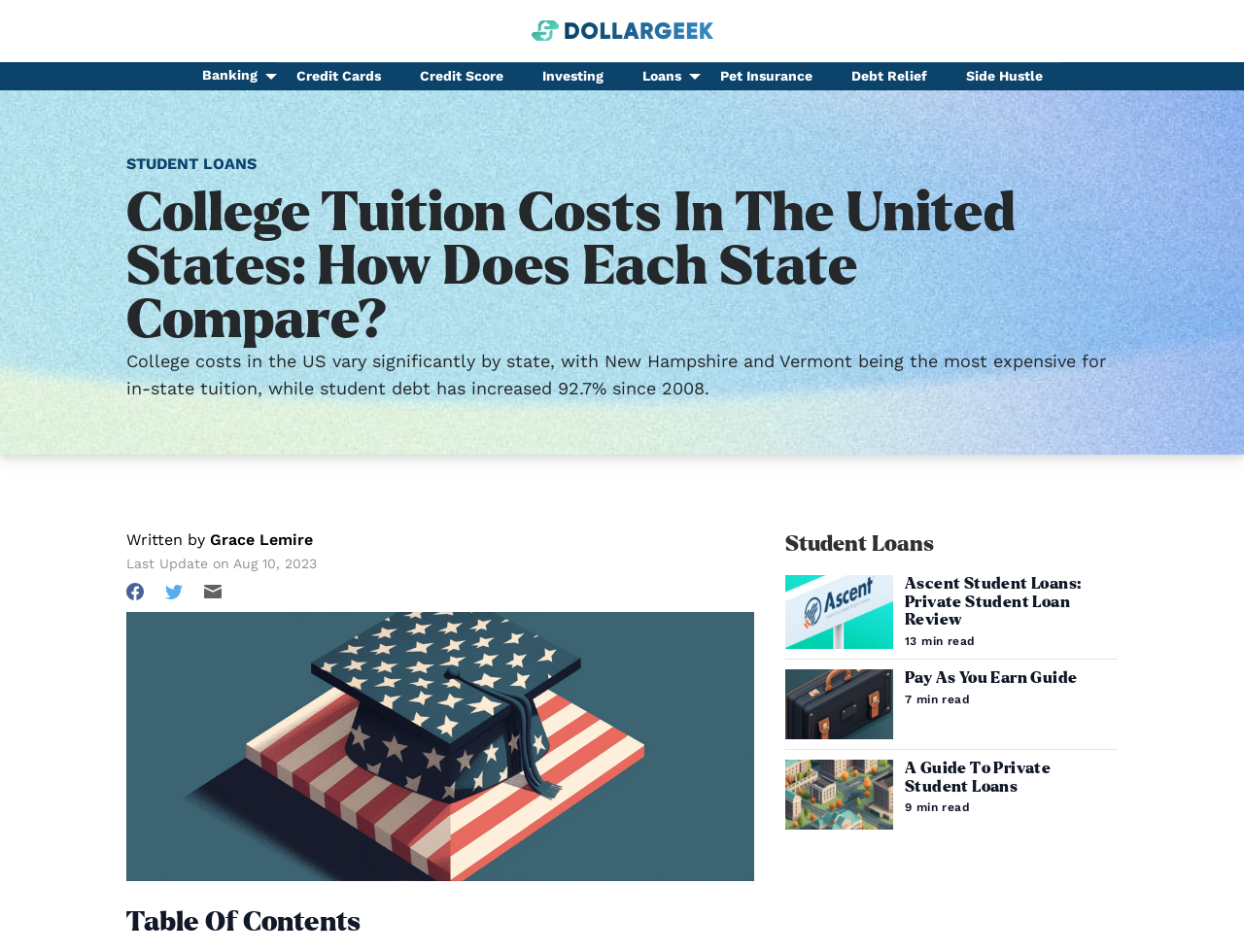Write a detailed summary of the webpage.

The webpage is about college tuition costs in the United States, with a focus on how each state compares. At the top, there is a logo of "DollarGeek" accompanied by a link to the website. Below the logo, there are several links to other financial topics, including banking, credit cards, and investing.

The main content of the page begins with a large hero image that spans the entire width of the page. Above the image, there is a link to "STUDENT LOANS". The title of the page, "College Tuition Costs In The United States: How Does Each State Compare?", is displayed prominently in a heading.

Below the title, there is a brief summary of the article, which states that college costs in the US vary significantly by state, with New Hampshire and Vermont being the most expensive for in-state tuition, while student debt has increased 92.7% since 2008. The author of the article, Grace Lemire, is credited, along with the last update date of August 10, 2023. There are also links to share the article on Facebook, Twitter, and via email.

The main content of the article is divided into sections, with headings such as "Table Of Contents" and "Student Loans". There are three articles related to student loans, each with a heading and a brief summary, along with an estimate of the reading time. The articles are titled "Ascent Student Loans: Private Student Loan Review", "Pay As You Earn Guide", and "A Guide To Private Student Loans".